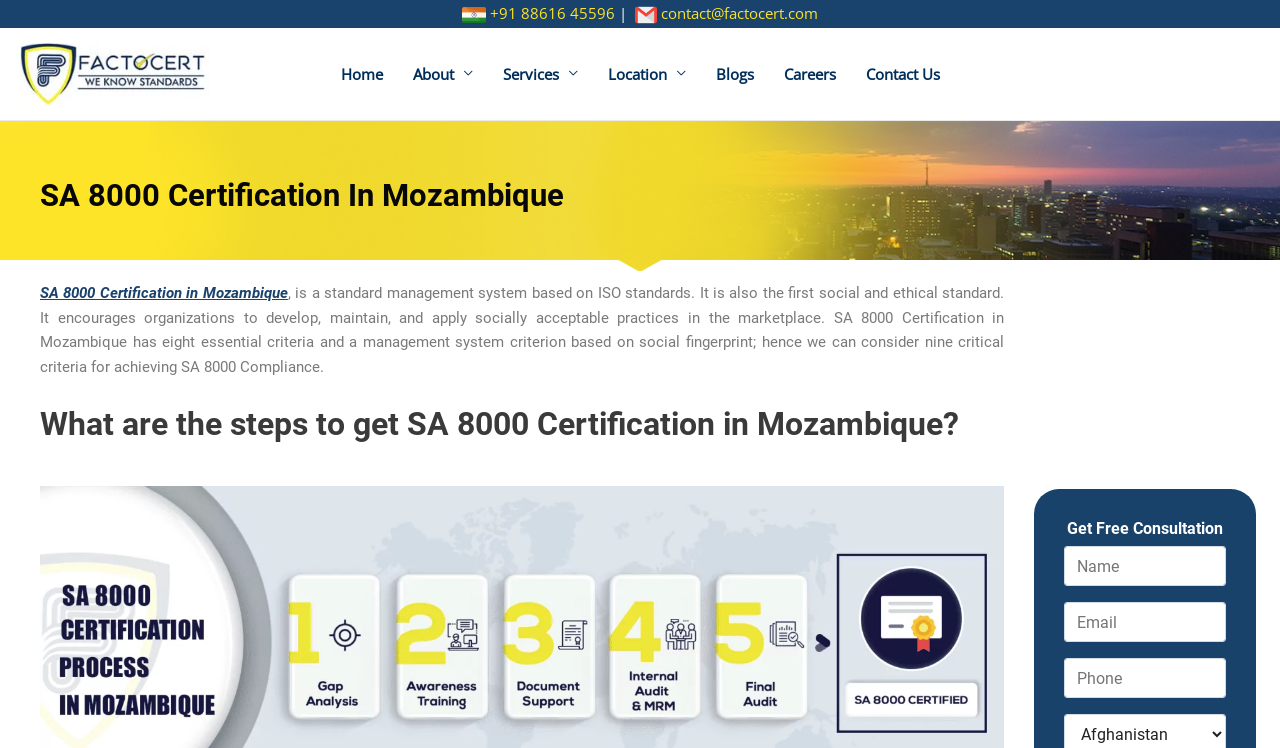Utilize the details in the image to give a detailed response to the question: How many navigation links are there?

The navigation links can be found at the top of the webpage, below the logo. There are 7 links in total, including 'Home', 'About', 'Services', 'Location', 'Blogs', 'Careers', and 'Contact Us'.